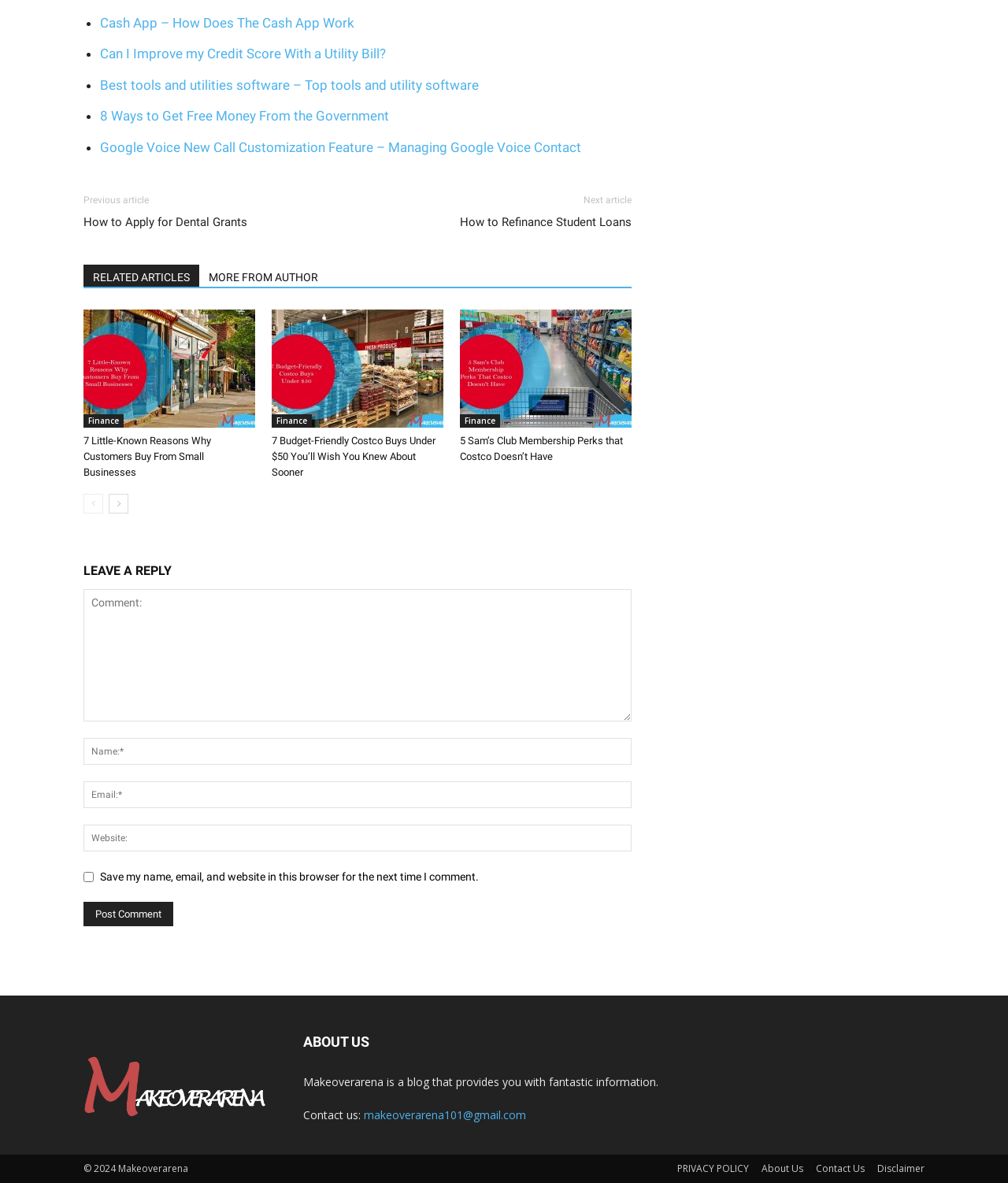What is the purpose of the textbox at the bottom?
Kindly answer the question with as much detail as you can.

At the bottom of the webpage, I can see a section with a heading 'LEAVE A REPLY' and several textboxes. The textboxes have labels such as 'Comment:', 'Name:*', 'Email:*', and 'Website:', which suggests that the purpose of this section is to allow users to leave a comment or reply to the article.